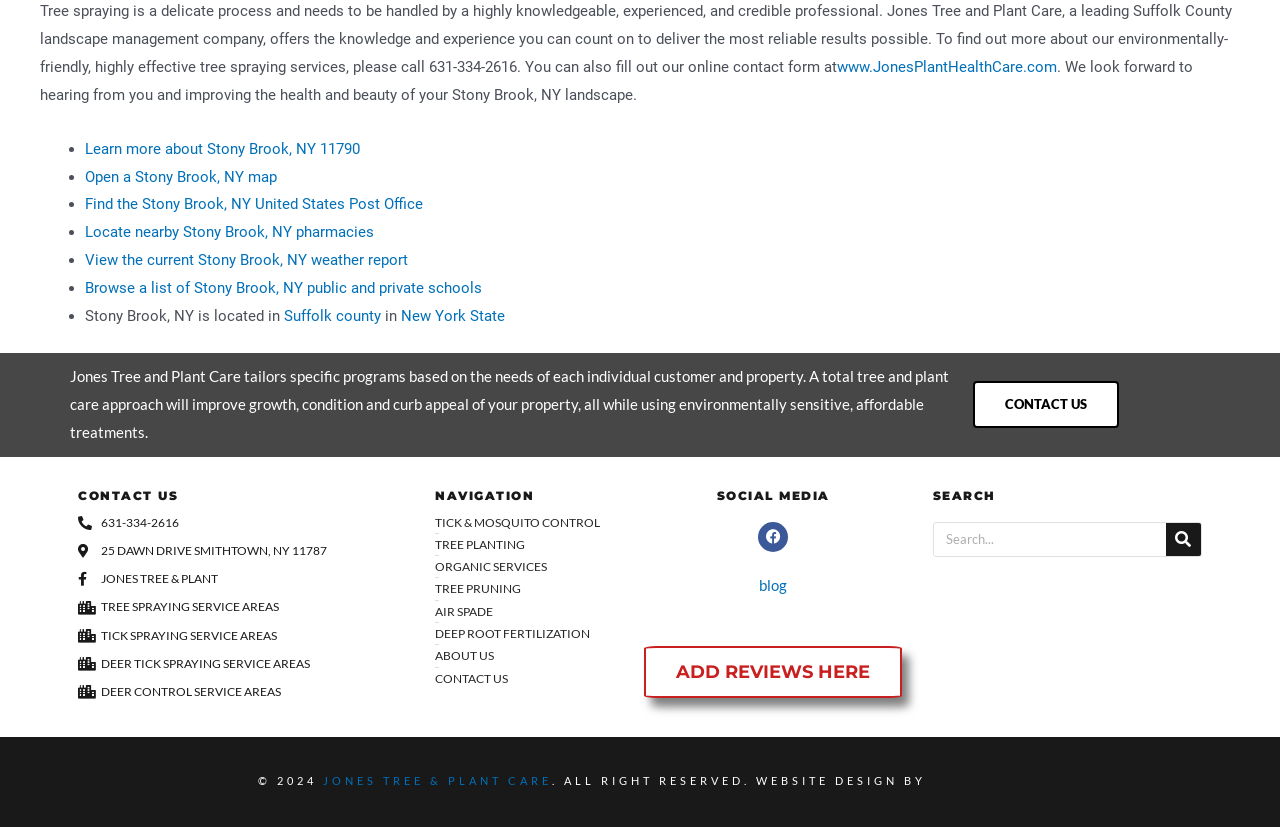Please provide a one-word or phrase answer to the question: 
What is the purpose of the search box on the webpage?

To search the website